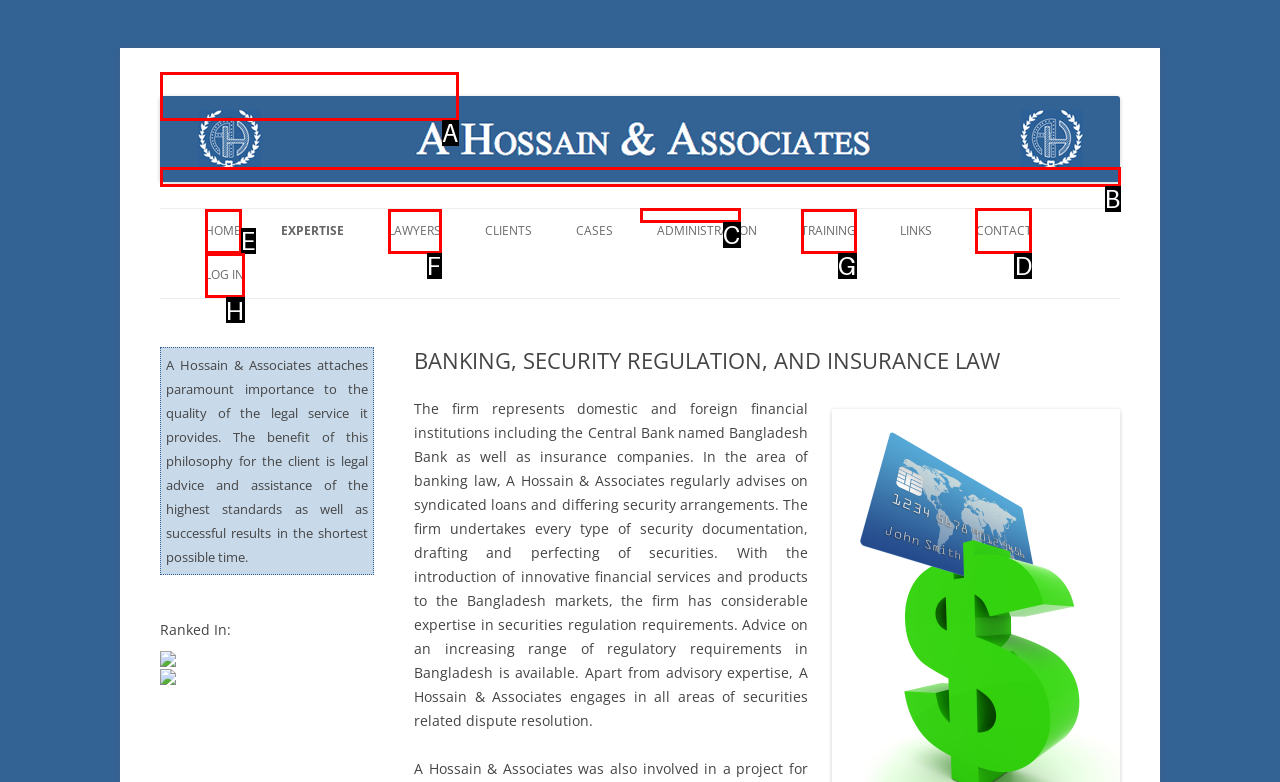Indicate which lettered UI element to click to fulfill the following task: Click CONTACT
Provide the letter of the correct option.

D